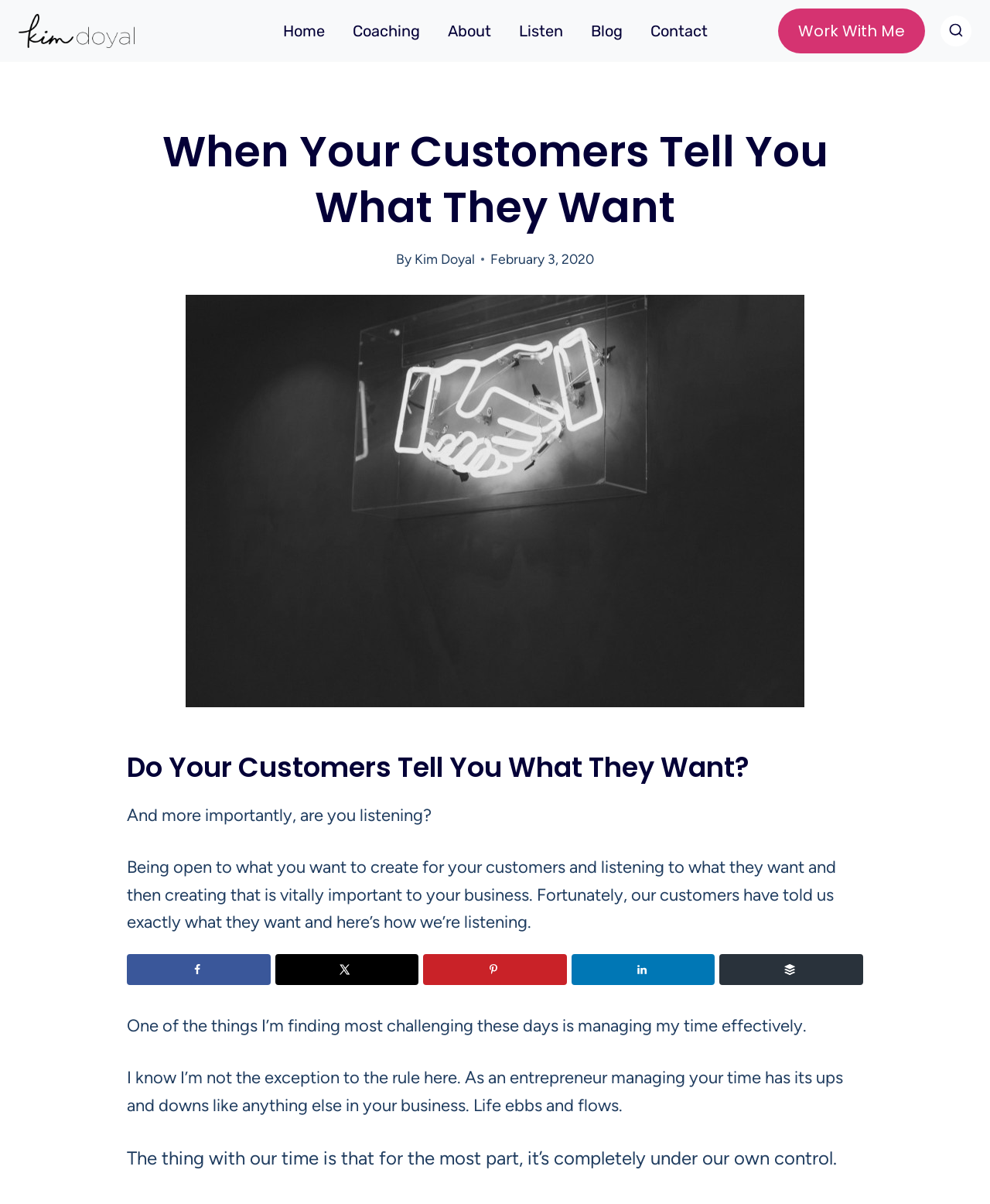What is the date of the article?
Utilize the information in the image to give a detailed answer to the question.

The date of the article is mentioned in the time element as 'February 3, 2020'.